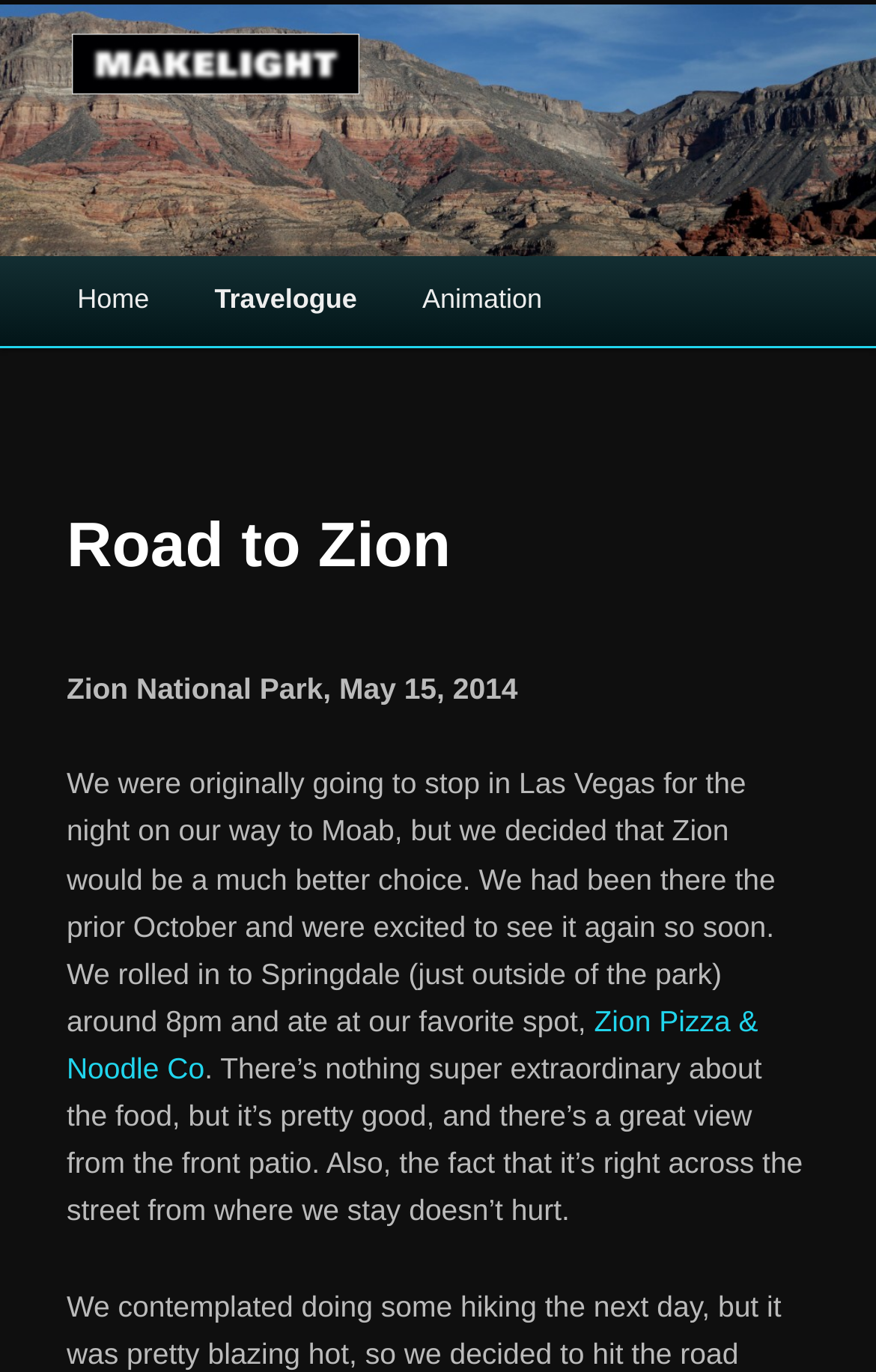What is the name of the national park mentioned in the article?
Based on the screenshot, respond with a single word or phrase.

Zion National Park